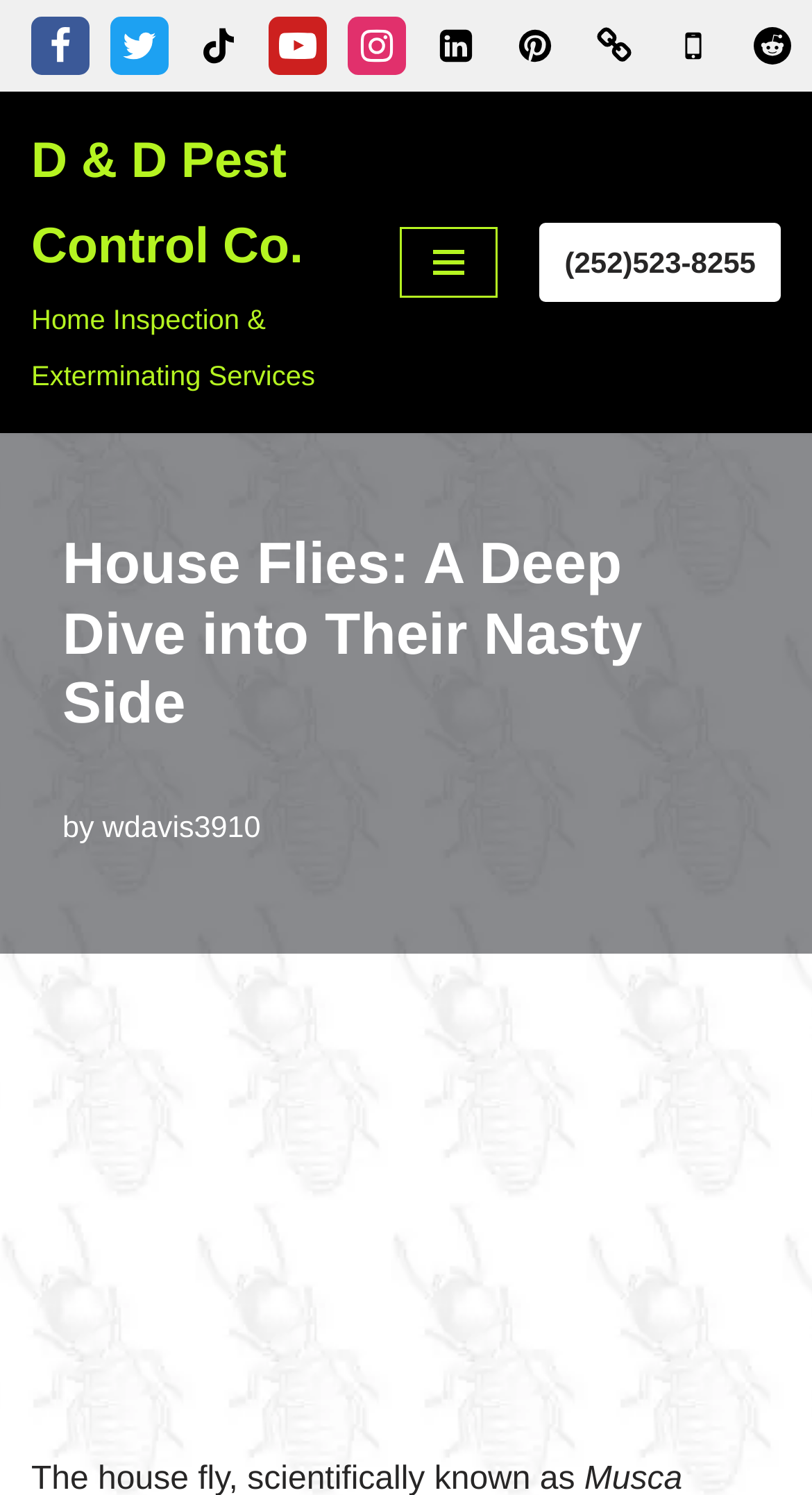What is the phone number mentioned on the webpage?
Using the image as a reference, answer with just one word or a short phrase.

(252)523-8255